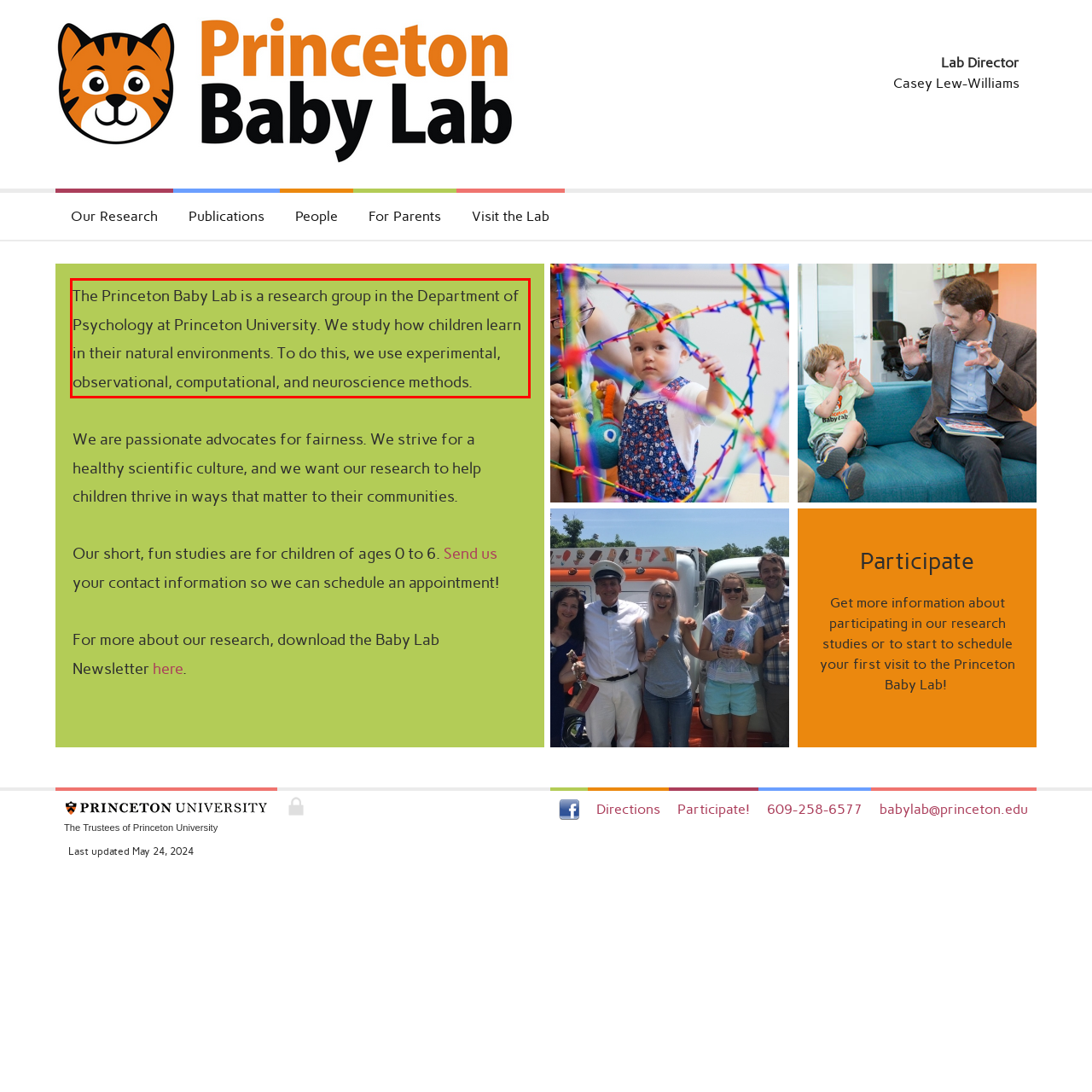Identify and transcribe the text content enclosed by the red bounding box in the given screenshot.

The Princeton Baby Lab is a research group in the Department of Psychology at Princeton University. We study how children learn in their natural environments. To do this, we use experimental, observational, computational, and neuroscience methods.